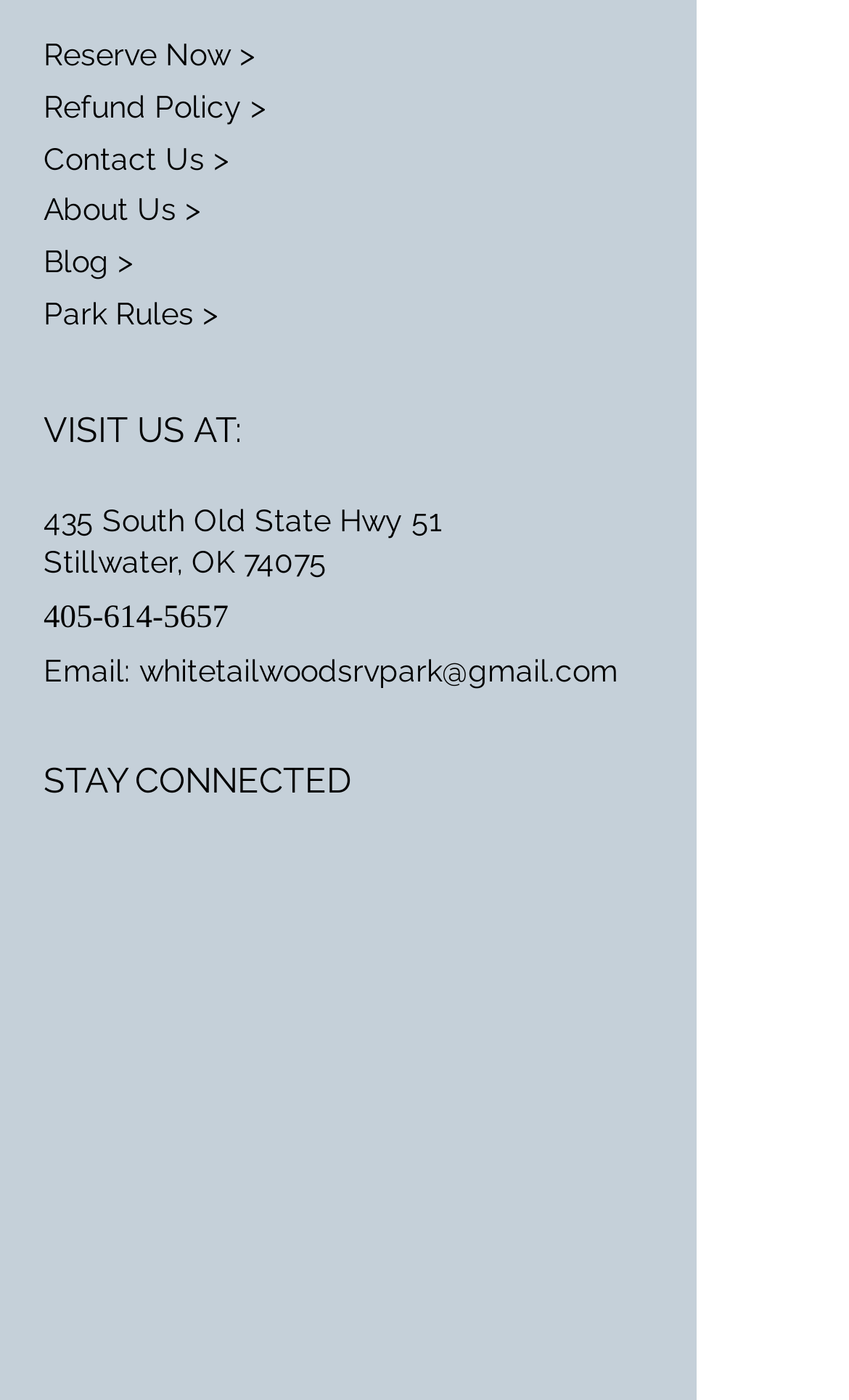Please give a concise answer to this question using a single word or phrase: 
What is the phone number of Whitetail Woods RV Park?

405-614-5657